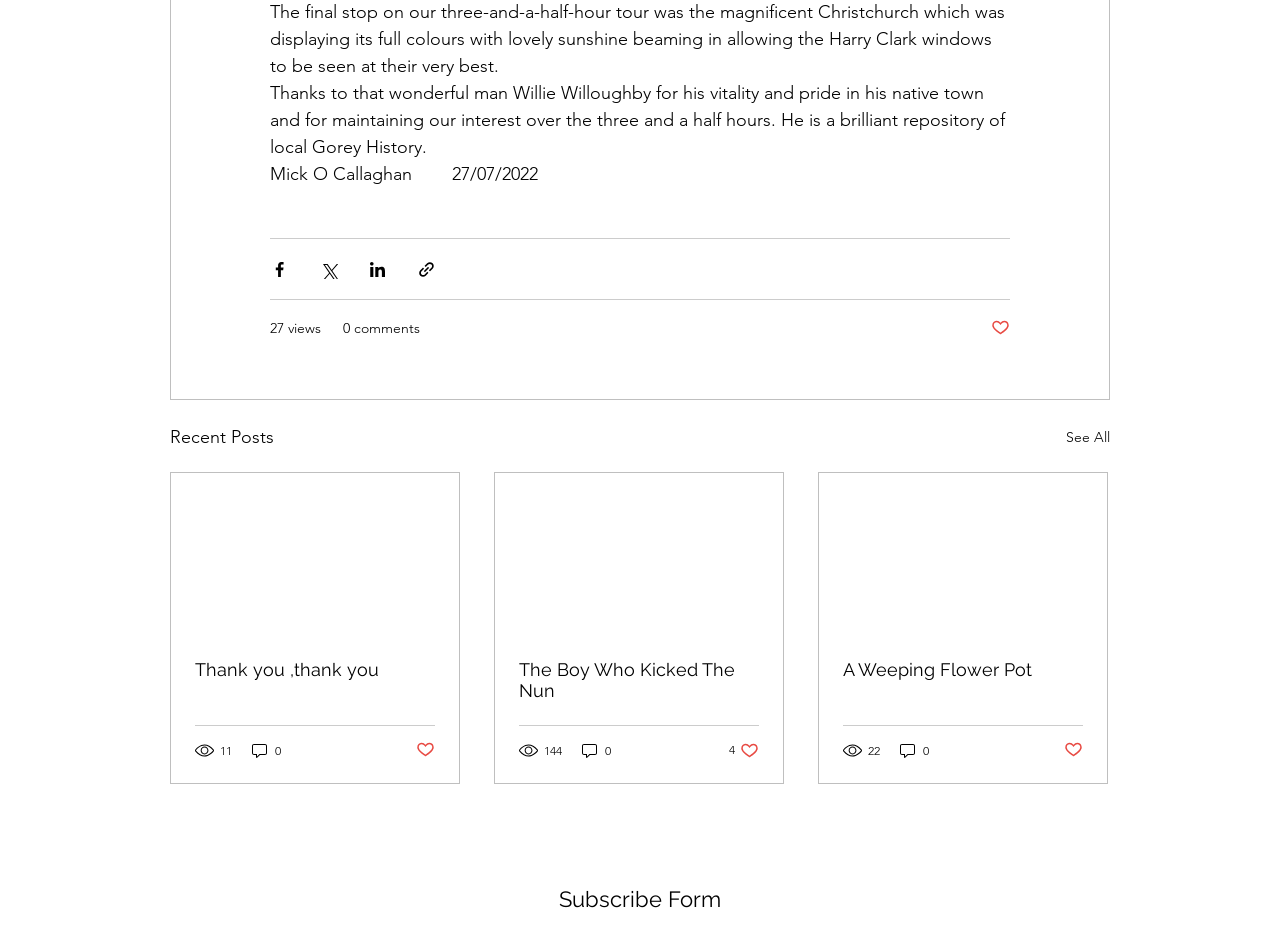Locate the UI element described by See All and provide its bounding box coordinates. Use the format (top-left x, top-left y, bottom-right x, bottom-right y) with all values as floating point numbers between 0 and 1.

[0.833, 0.456, 0.867, 0.488]